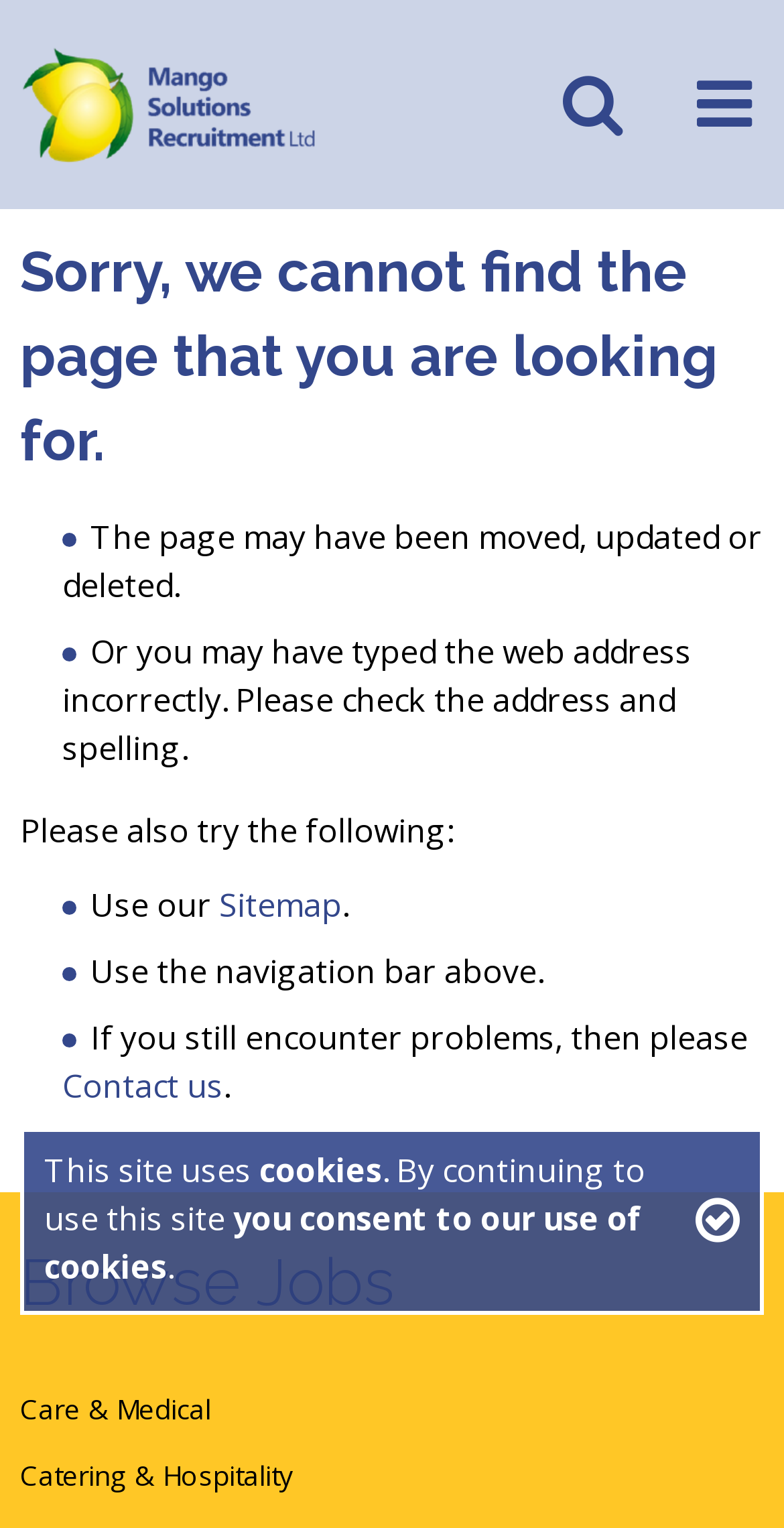Reply to the question below using a single word or brief phrase:
How can I find the page I'm looking for?

Use the sitemap